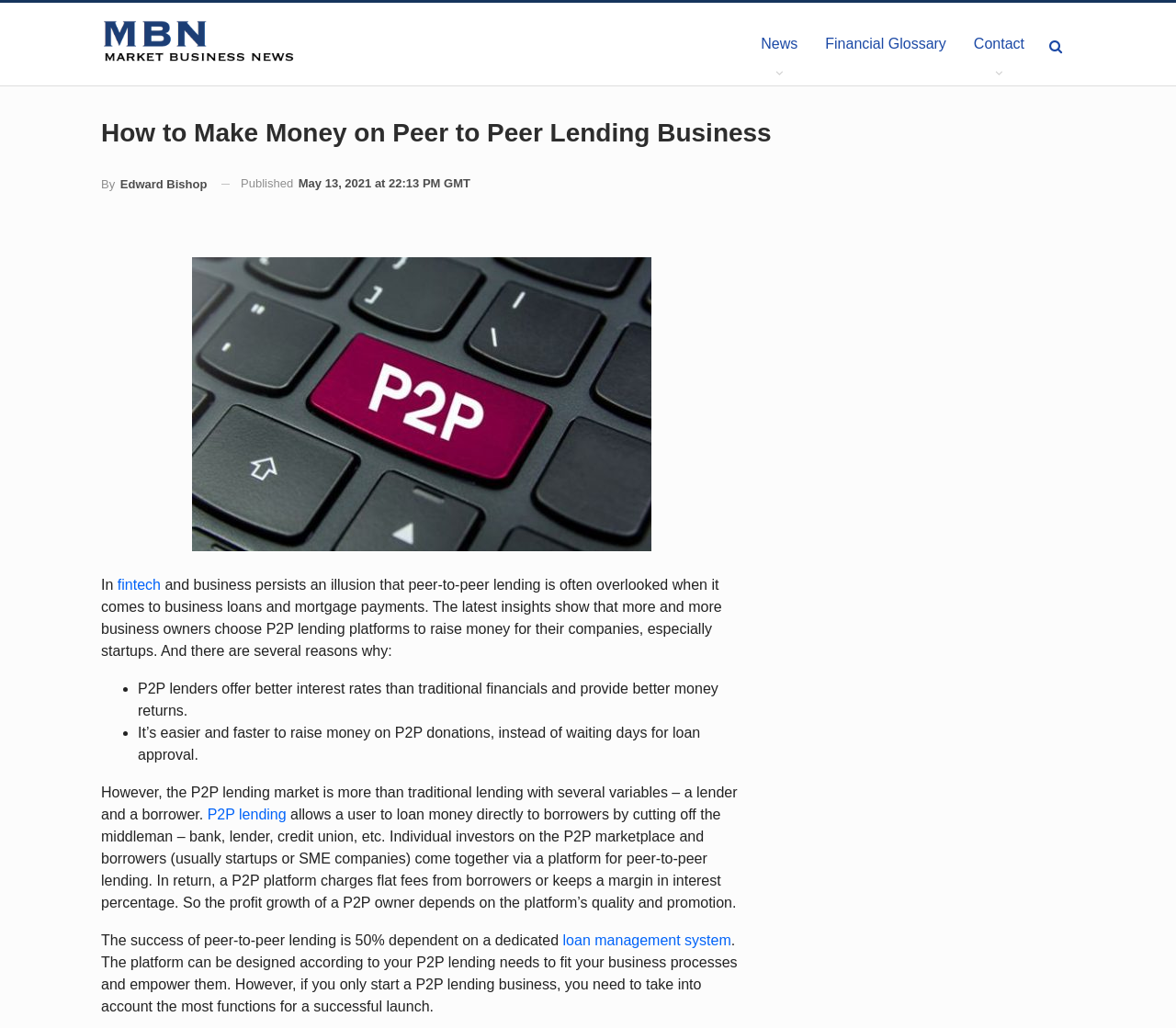Please mark the bounding box coordinates of the area that should be clicked to carry out the instruction: "Explore loan management system".

[0.479, 0.907, 0.622, 0.922]